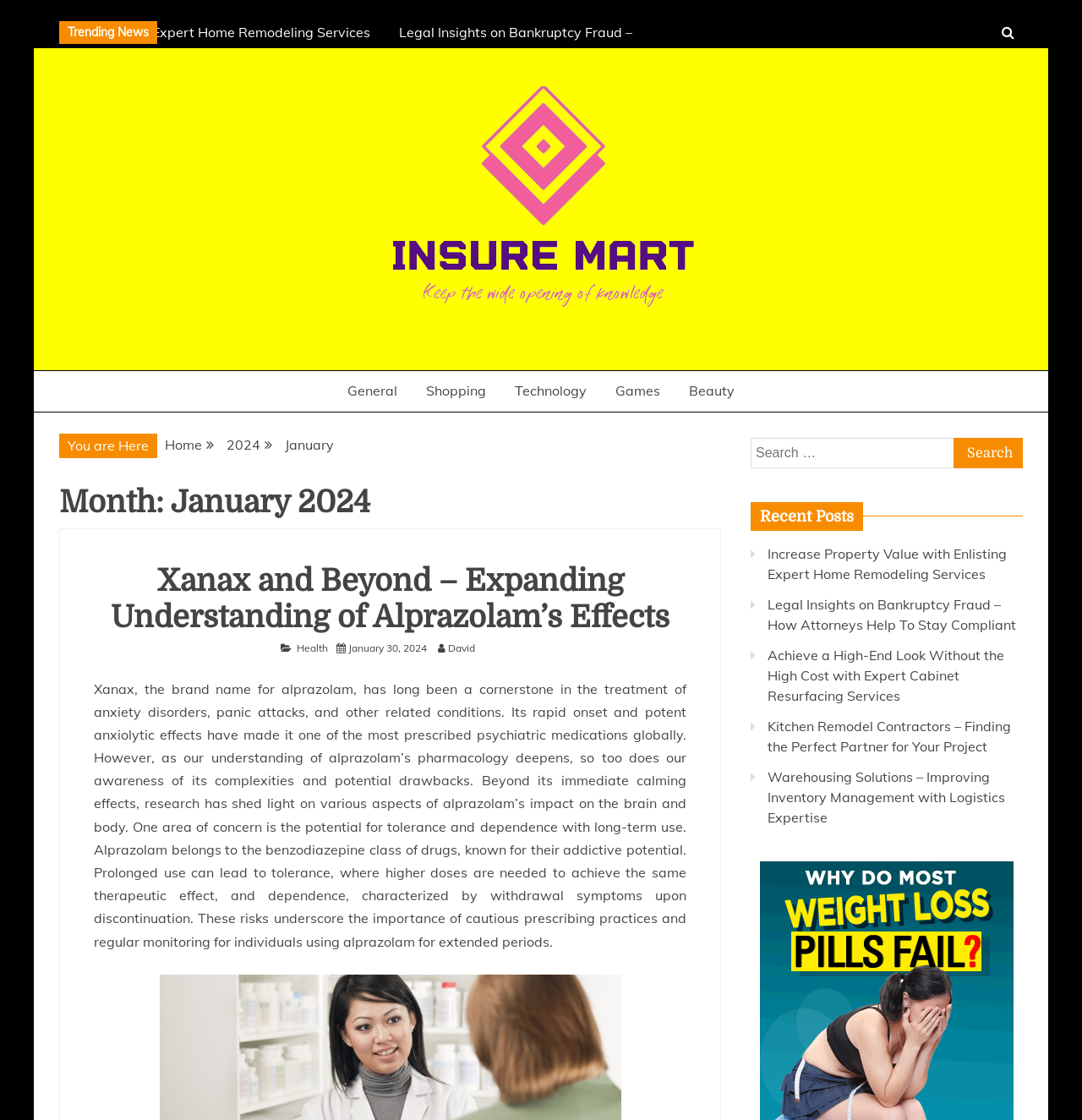Please find the bounding box coordinates of the element that you should click to achieve the following instruction: "Browse recent posts". The coordinates should be presented as four float numbers between 0 and 1: [left, top, right, bottom].

[0.694, 0.448, 0.945, 0.474]